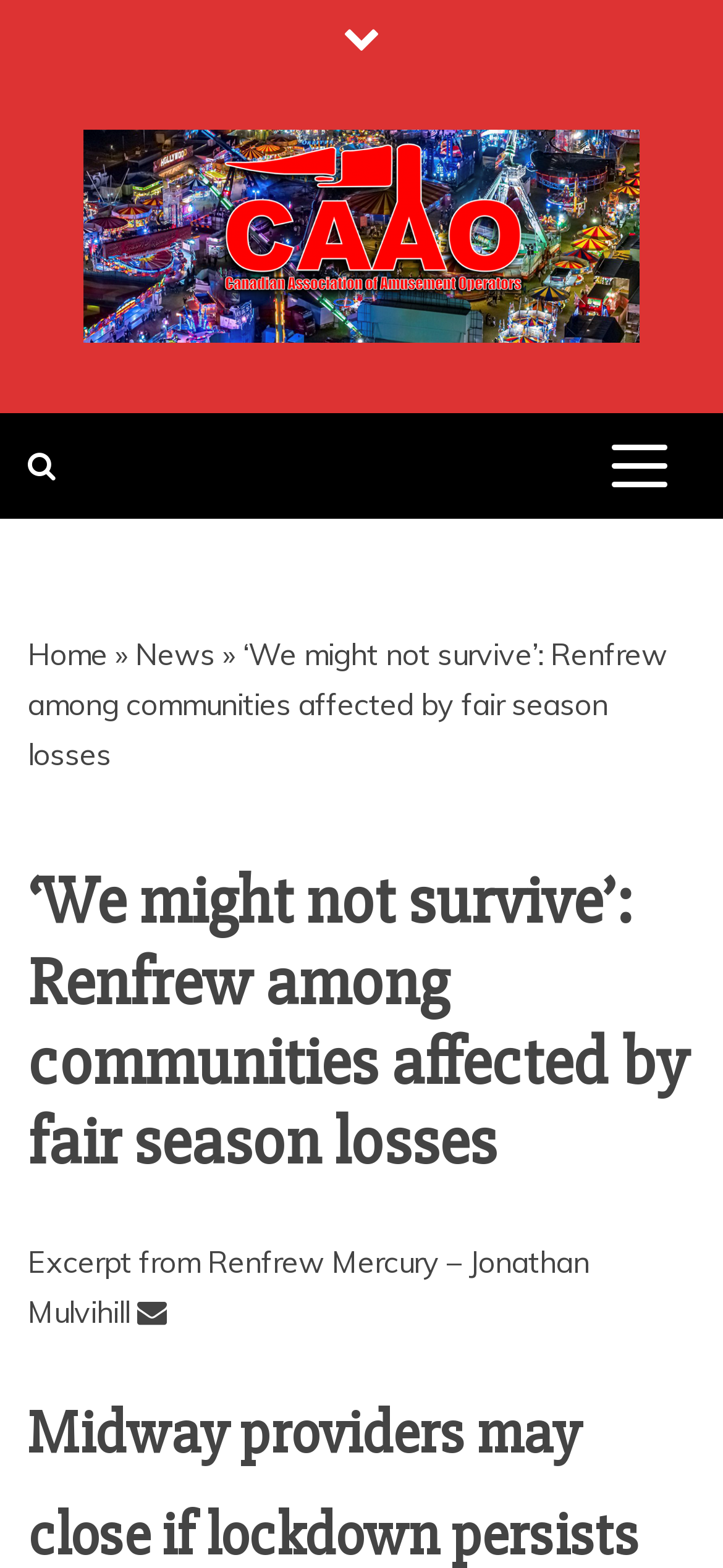Find the bounding box coordinates for the HTML element specified by: "News".

[0.187, 0.405, 0.297, 0.429]